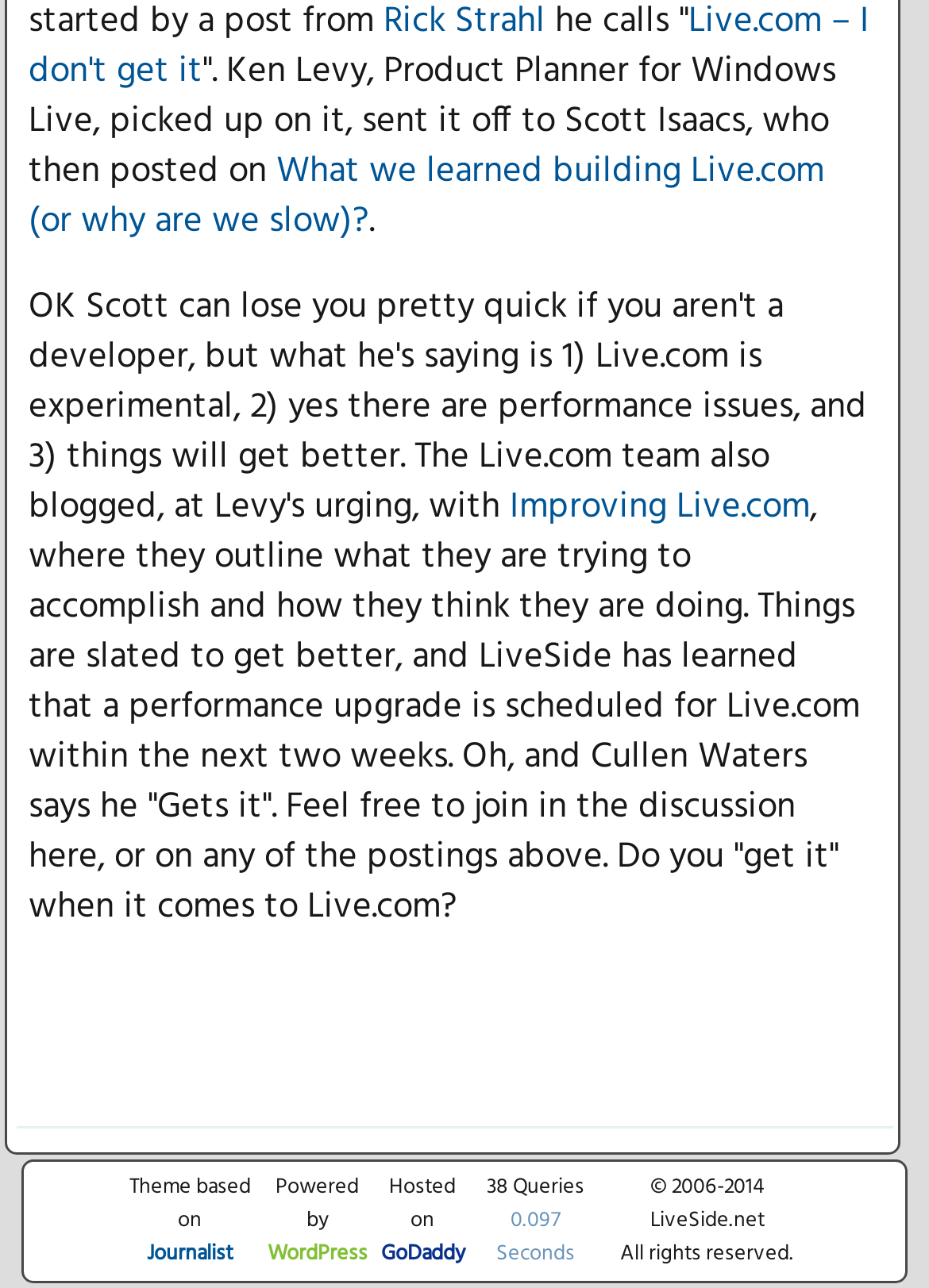Identify the bounding box of the UI component described as: "Improving Live.com".

[0.549, 0.372, 0.872, 0.416]